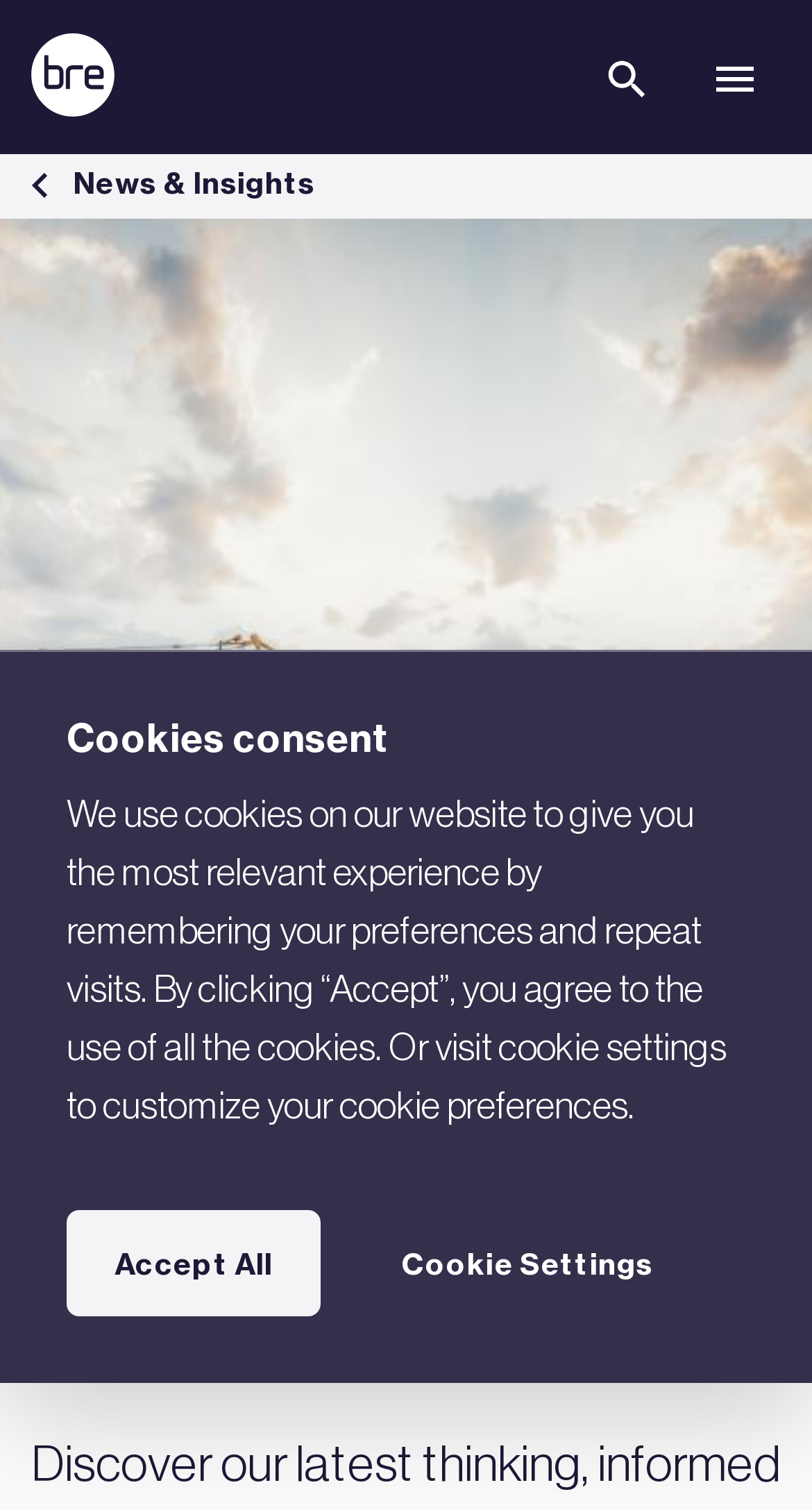Please respond to the question with a concise word or phrase:
What is the topic of the insights featured on this webpage?

Latest thinking from BRE